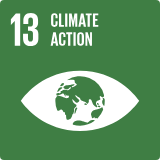Paint a vivid picture with your words by describing the image in detail.

This image represents the United Nations Sustainable Development Goal 13: Climate Action. It features a stylized illustration of the Earth, surrounded by an eye graphic, set against a vibrant green background. The goal emphasizes the urgent need for global efforts to combat climate change and its impacts. The bold '13' signifies the goal number dedicated to climate action, and the design highlights the importance of awareness and proactive measures in addressing environmental challenges. This visual serves as a reminder of the collective responsibility towards sustainable development and the crucial role of climate action in achieving a sustainable future.